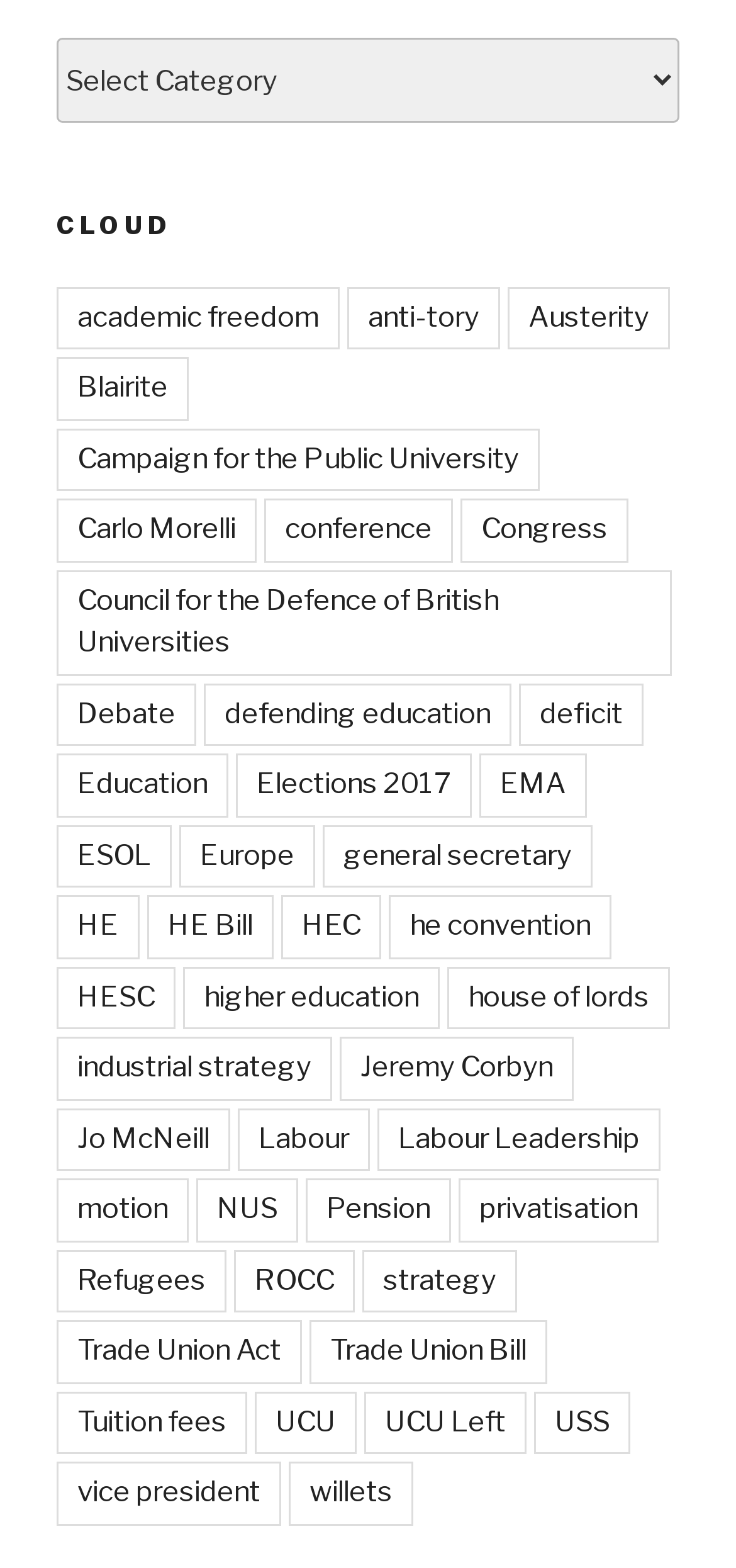Identify the bounding box coordinates of the region that should be clicked to execute the following instruction: "Click on the 'academic freedom' link".

[0.077, 0.183, 0.462, 0.223]